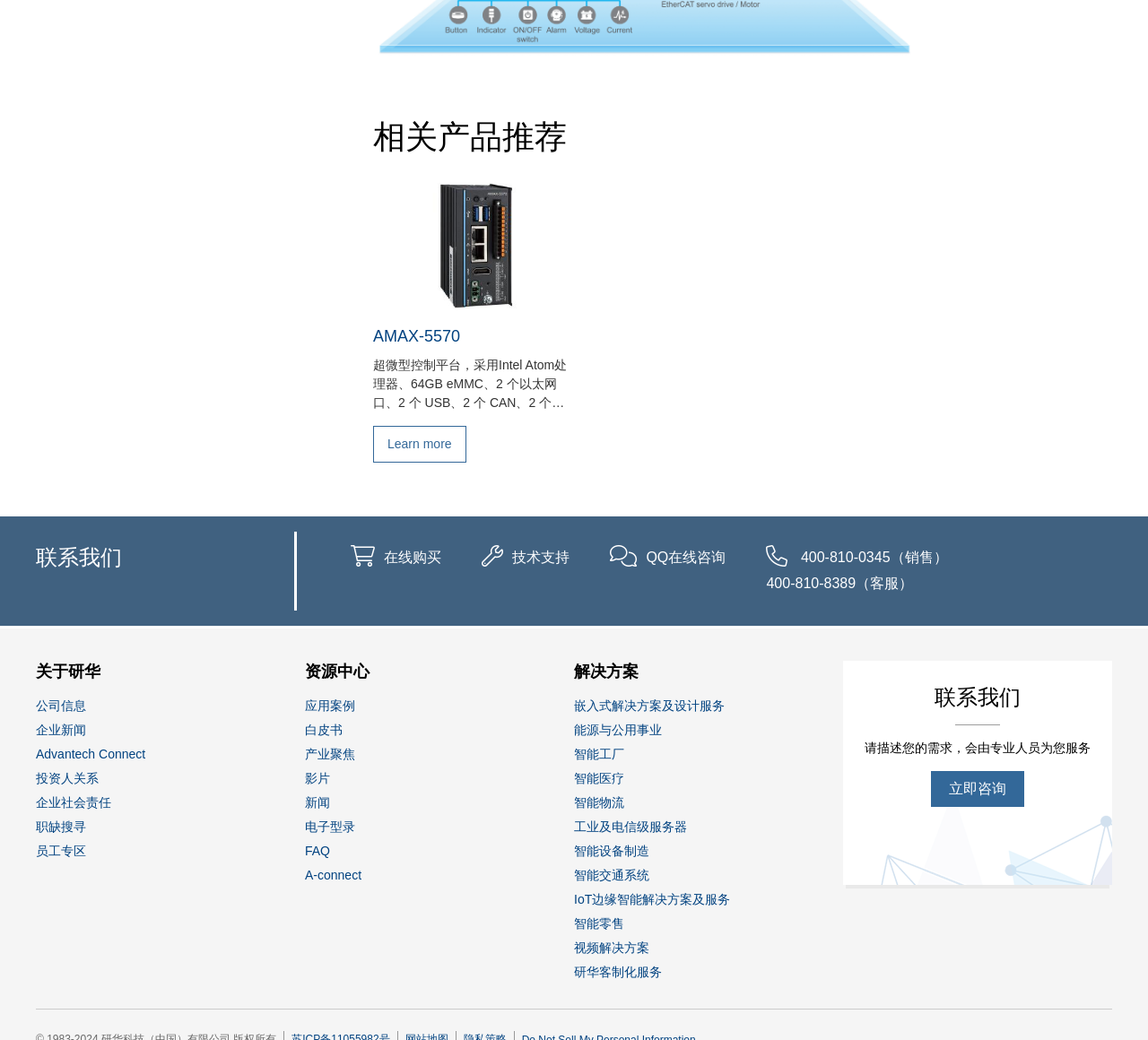Identify the bounding box coordinates of the section that should be clicked to achieve the task described: "Get company information".

[0.031, 0.67, 0.075, 0.693]